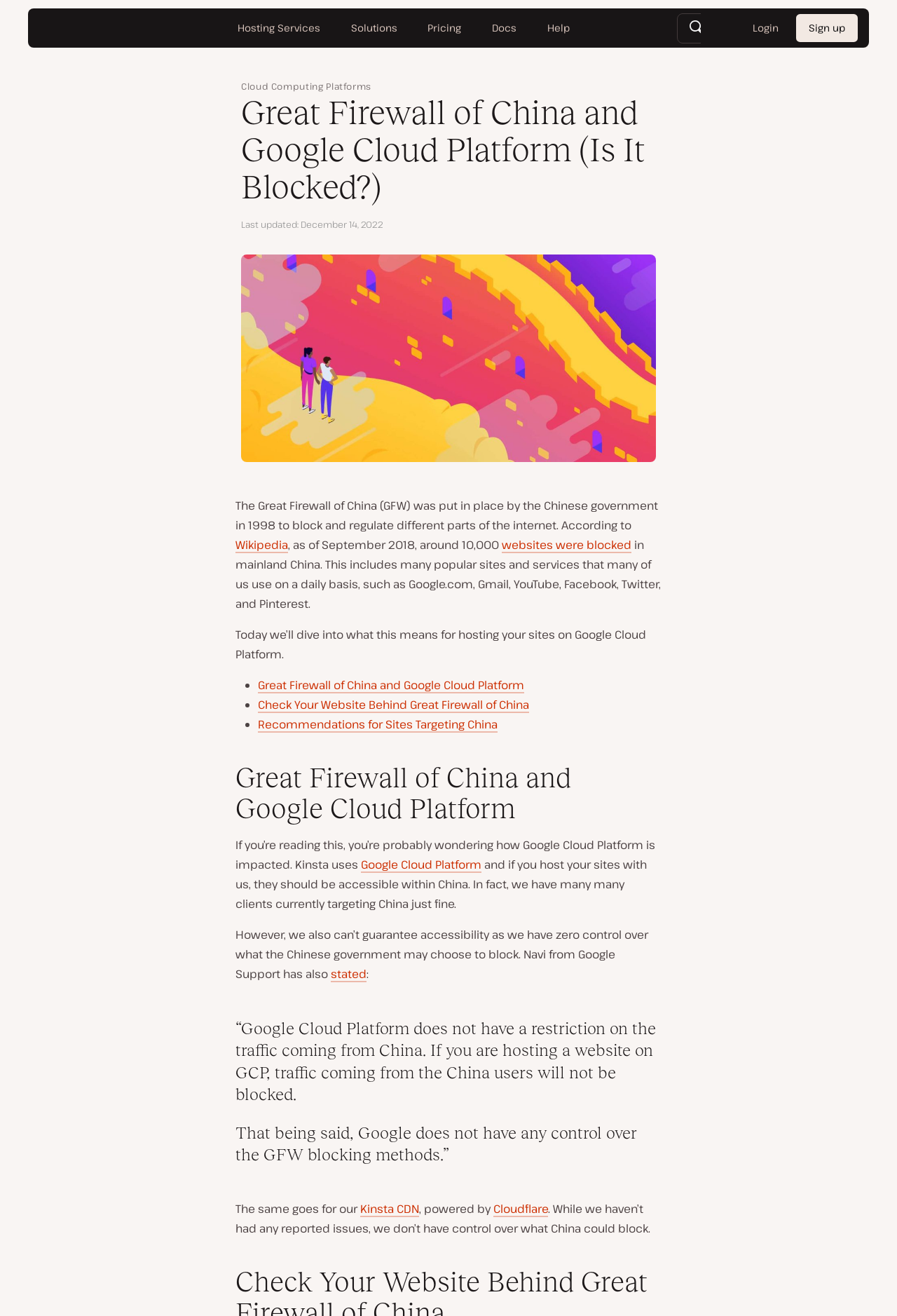When was the webpage last updated?
Provide a short answer using one word or a brief phrase based on the image.

December 14, 2022